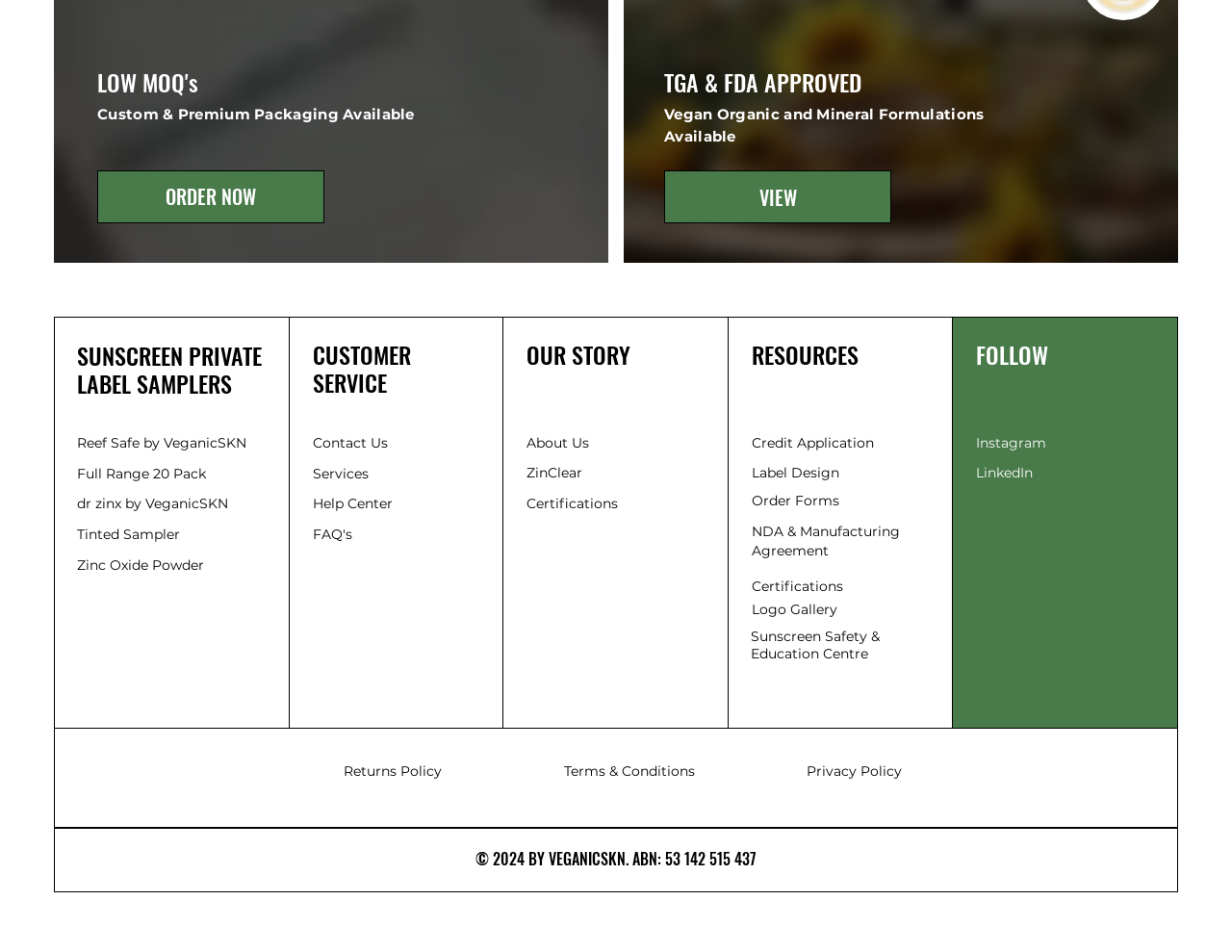Using the provided element description "Logo", determine the bounding box coordinates of the UI element.

[0.61, 0.631, 0.641, 0.649]